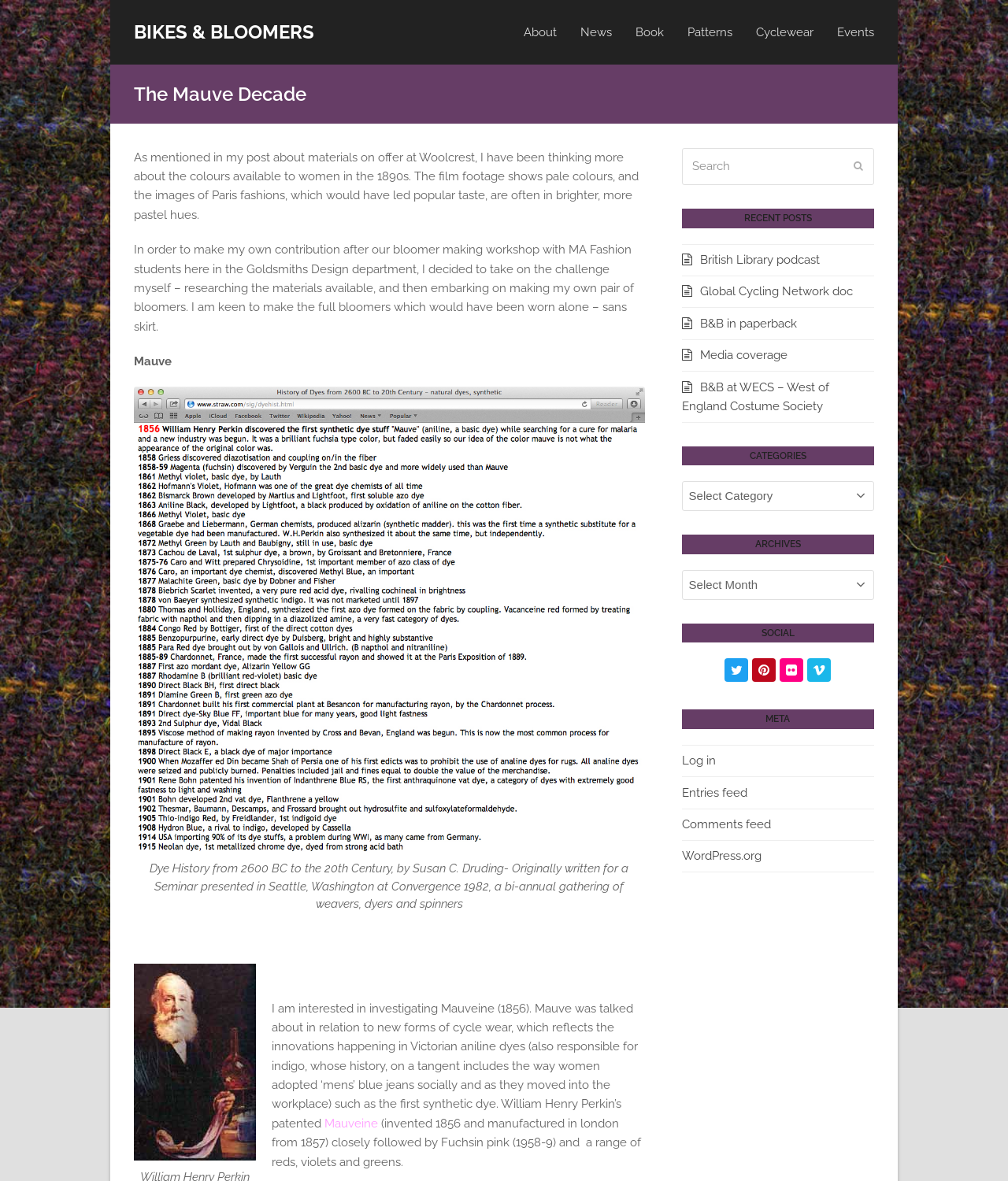Identify the bounding box of the UI element described as follows: "Global Cycling Network doc". Provide the coordinates as four float numbers in the range of 0 to 1 [left, top, right, bottom].

[0.676, 0.241, 0.846, 0.253]